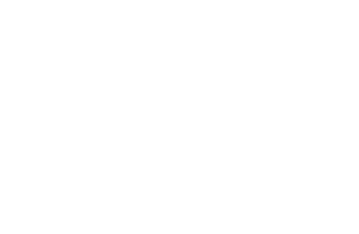Answer the question below using just one word or a short phrase: 
What is the company's commitment reflected in?

Rigorous inspection processes